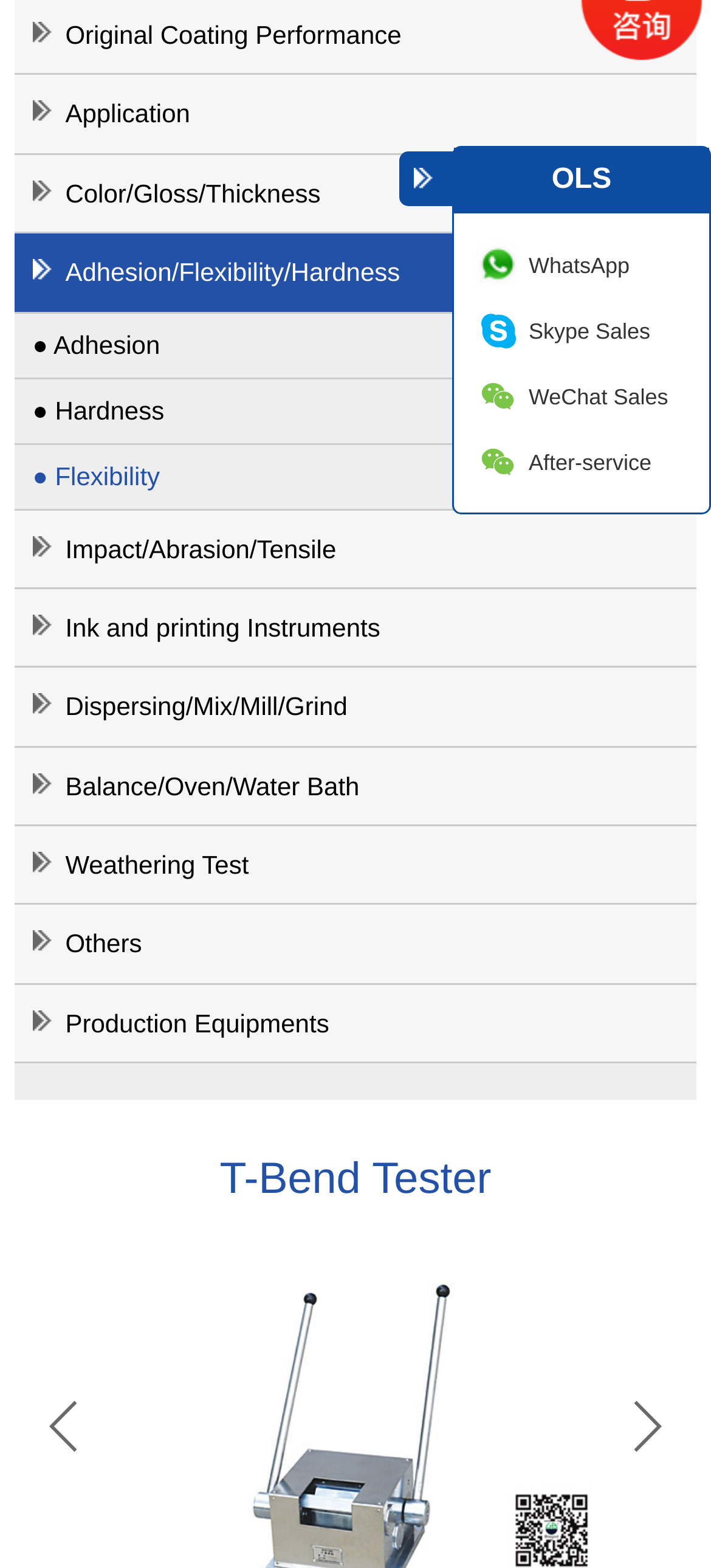Given the element description, predict the bounding box coordinates in the format (top-left x, top-left y, bottom-right x, bottom-right y). Make sure all values are between 0 and 1. Here is the element description: Adhesion/Flexibility/Hardness

[0.02, 0.149, 0.98, 0.2]